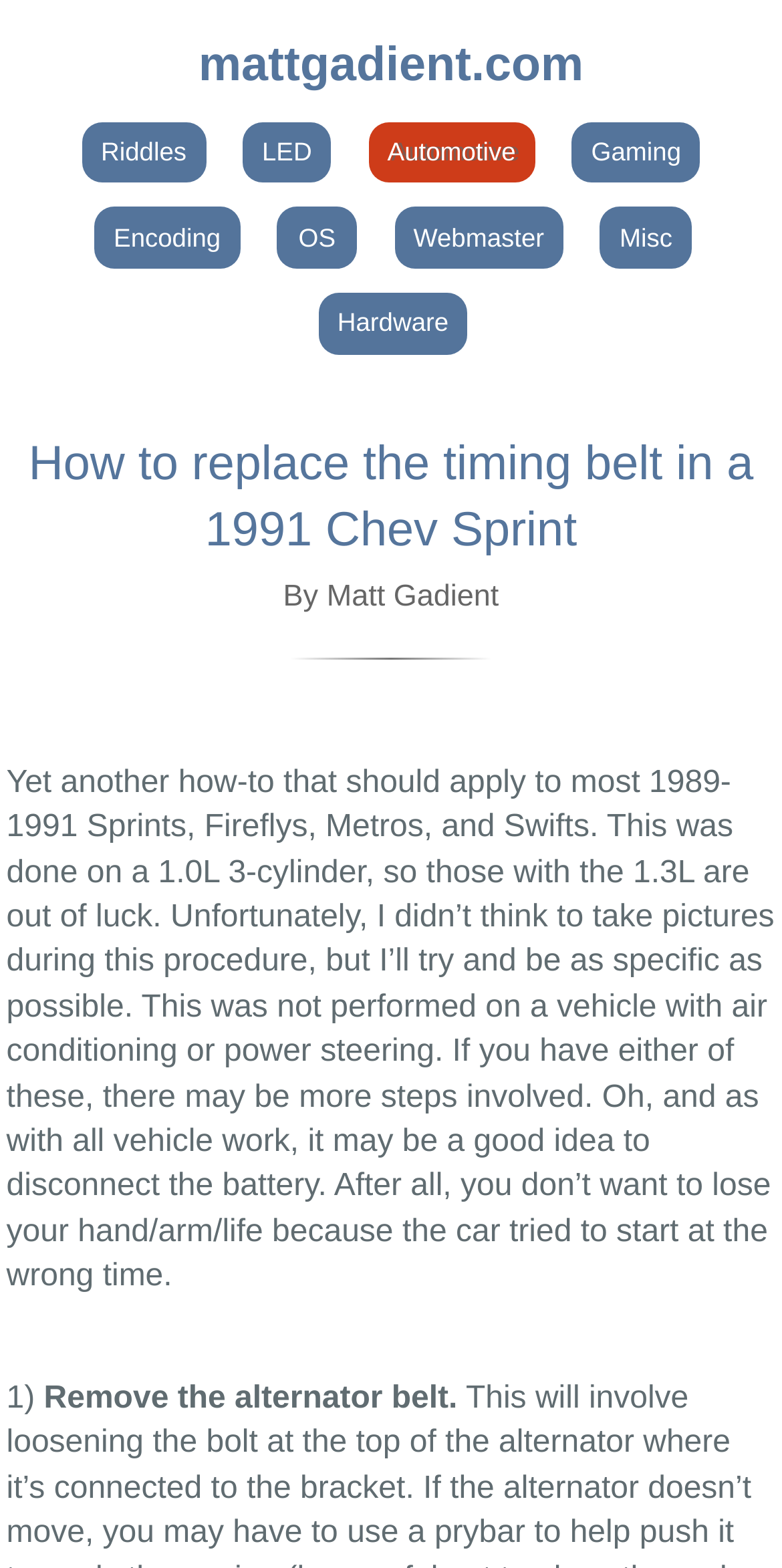Generate a comprehensive description of the webpage.

The webpage is about a tutorial on replacing the timing belt in a 1991 Chevrolet Sprint. At the top, there is a heading with the website's name, "mattgadient.com", and a link to the website. Below it, there are several links to different categories, including "Riddles", "LED", "Automotive", "Gaming", "Encoding", "OS", "Webmaster", "Misc", and "Hardware".

The main content of the webpage is a step-by-step guide on replacing the timing belt. The title of the guide, "How to replace the timing belt in a 1991 Chev Sprint", is displayed prominently. Below the title, there is a link to the same title, and a heading with the author's name, "Matt Gadient". 

The guide starts with an introduction, which explains that the tutorial is based on a 1.0L 3-cylinder engine and may not be applicable to other engine types. It also warns readers to disconnect the battery before starting the procedure. The introduction is followed by a series of steps, with the first step being "Remove the alternator belt".